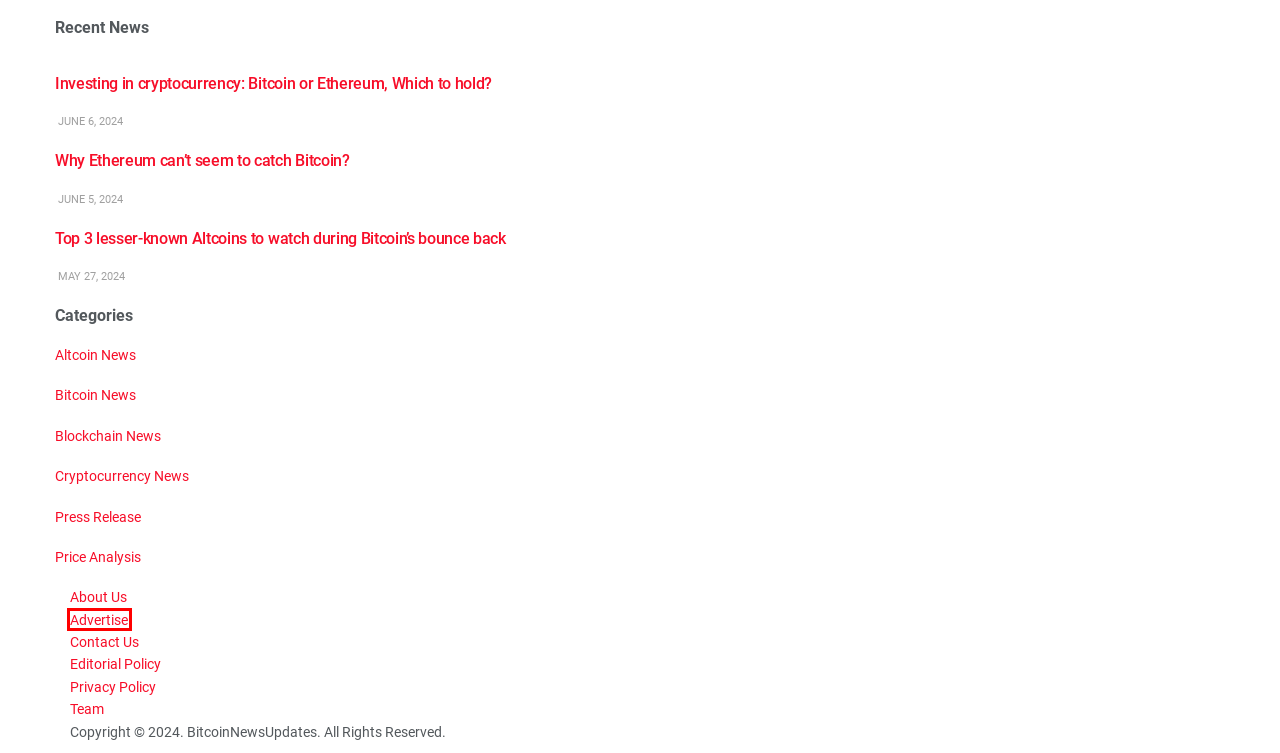You have a screenshot of a webpage with a red bounding box around an element. Select the webpage description that best matches the new webpage after clicking the element within the red bounding box. Here are the descriptions:
A. Trending Cryptocurrency News Updates at BitcoinNewsUpdates
B. Holo (HOT) Token Shows Signs of an Evolving Buying Trend
C. Bitcoinnewsupdates.org Team - Bitcoin News Updates
D. Advertise With Us - Bitcoin News Updates
E. Trending News & Current Price of Altcoins at BitcoinNewsUpdates
F. Editorial Policy - Bitcoin News Updates
G. Now Pay Amazon Shpooing Bill Using Cryptocurrencies
H. Bitcoin News Updates | Latest Cryptocurrency Price & News Updates

D